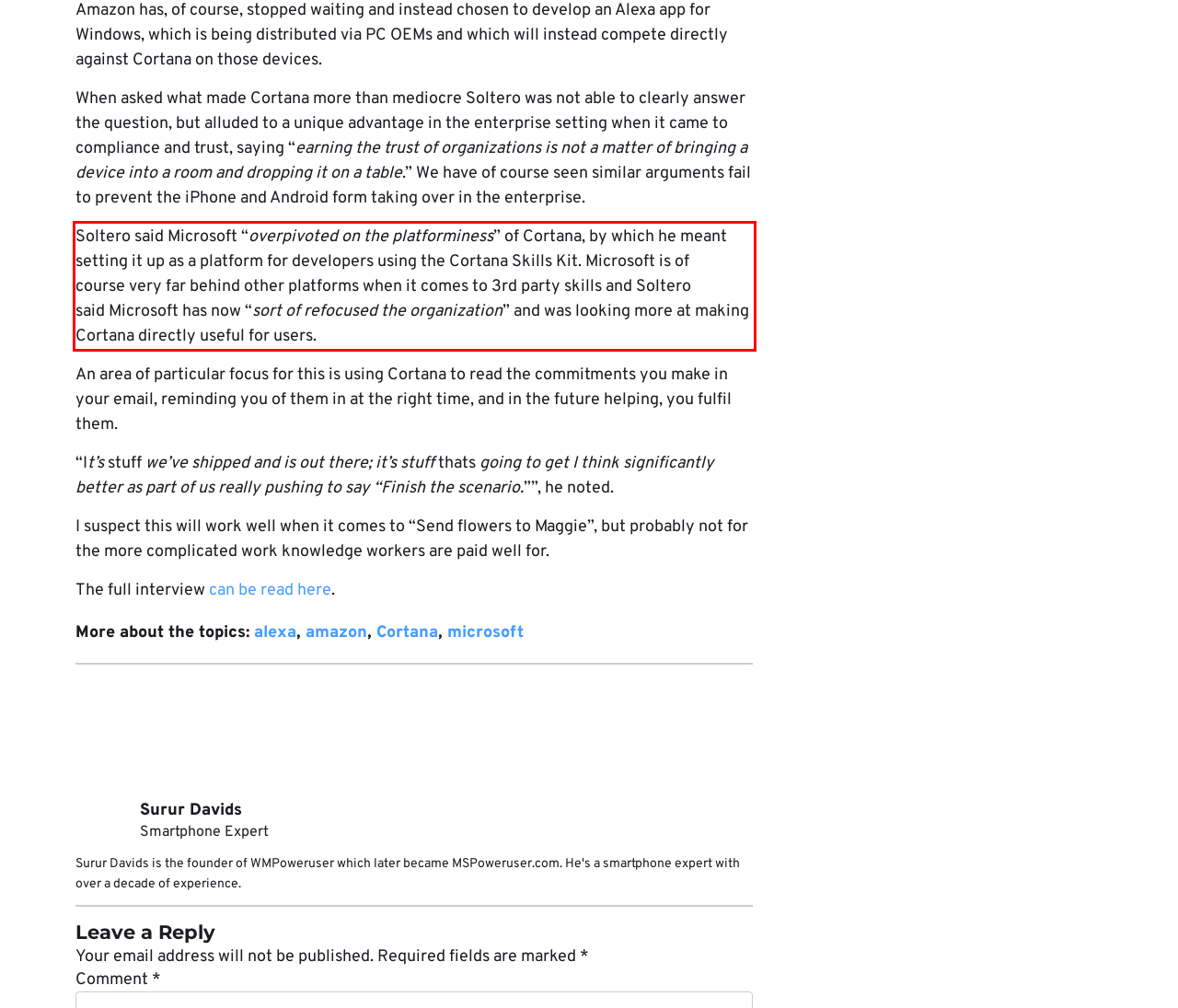Given the screenshot of the webpage, identify the red bounding box, and recognize the text content inside that red bounding box.

Soltero said Microsoft “overpivoted on the platforminess” of Cortana, by which he meant setting it up as a platform for developers using the Cortana Skills Kit. Microsoft is of course very far behind other platforms when it comes to 3rd party skills and Soltero said Microsoft has now “sort of refocused the organization” and was looking more at making Cortana directly useful for users.